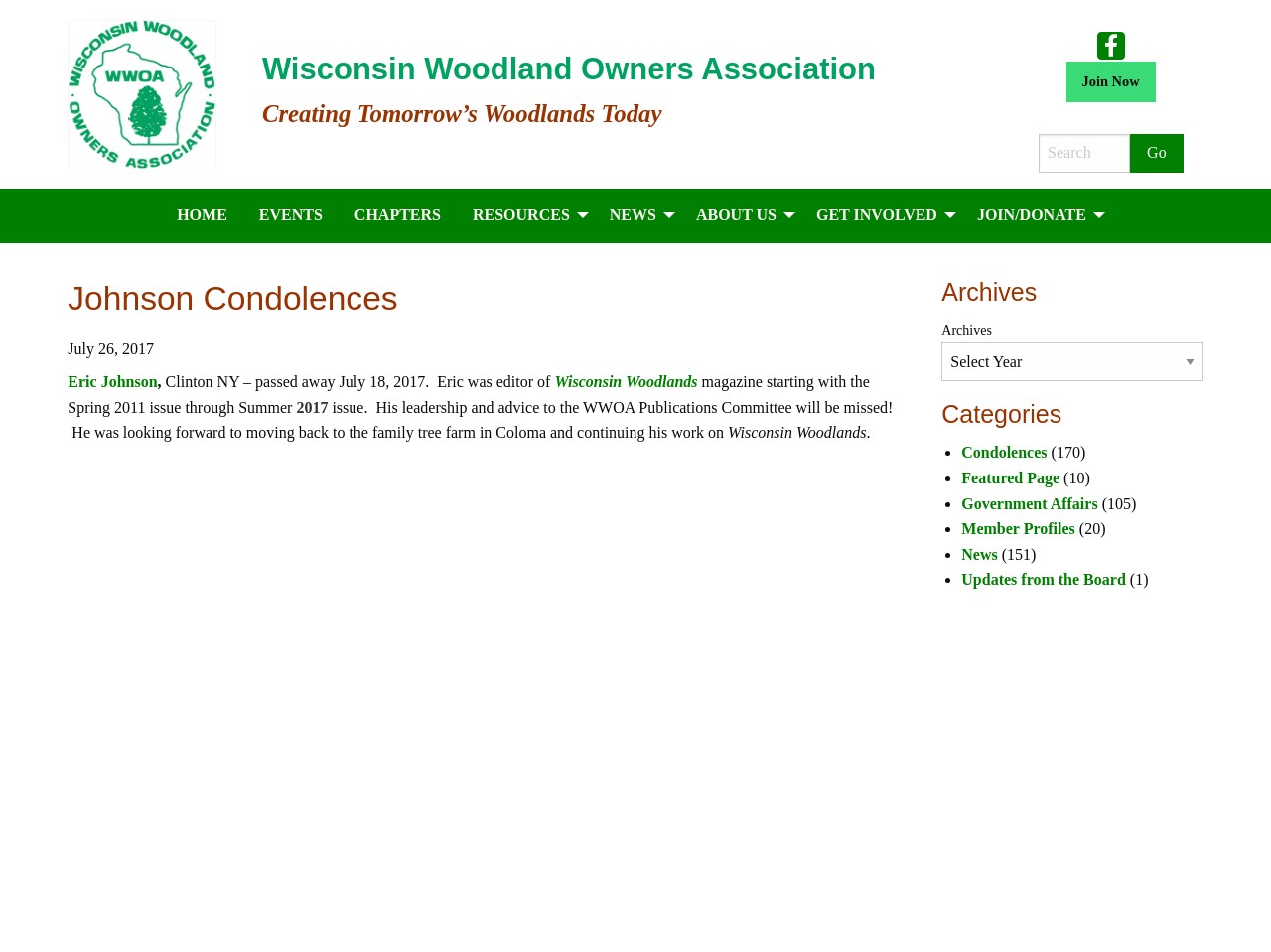Please specify the bounding box coordinates of the area that should be clicked to accomplish the following instruction: "Click on Join Now". The coordinates should consist of four float numbers between 0 and 1, i.e., [left, top, right, bottom].

[0.839, 0.065, 0.909, 0.107]